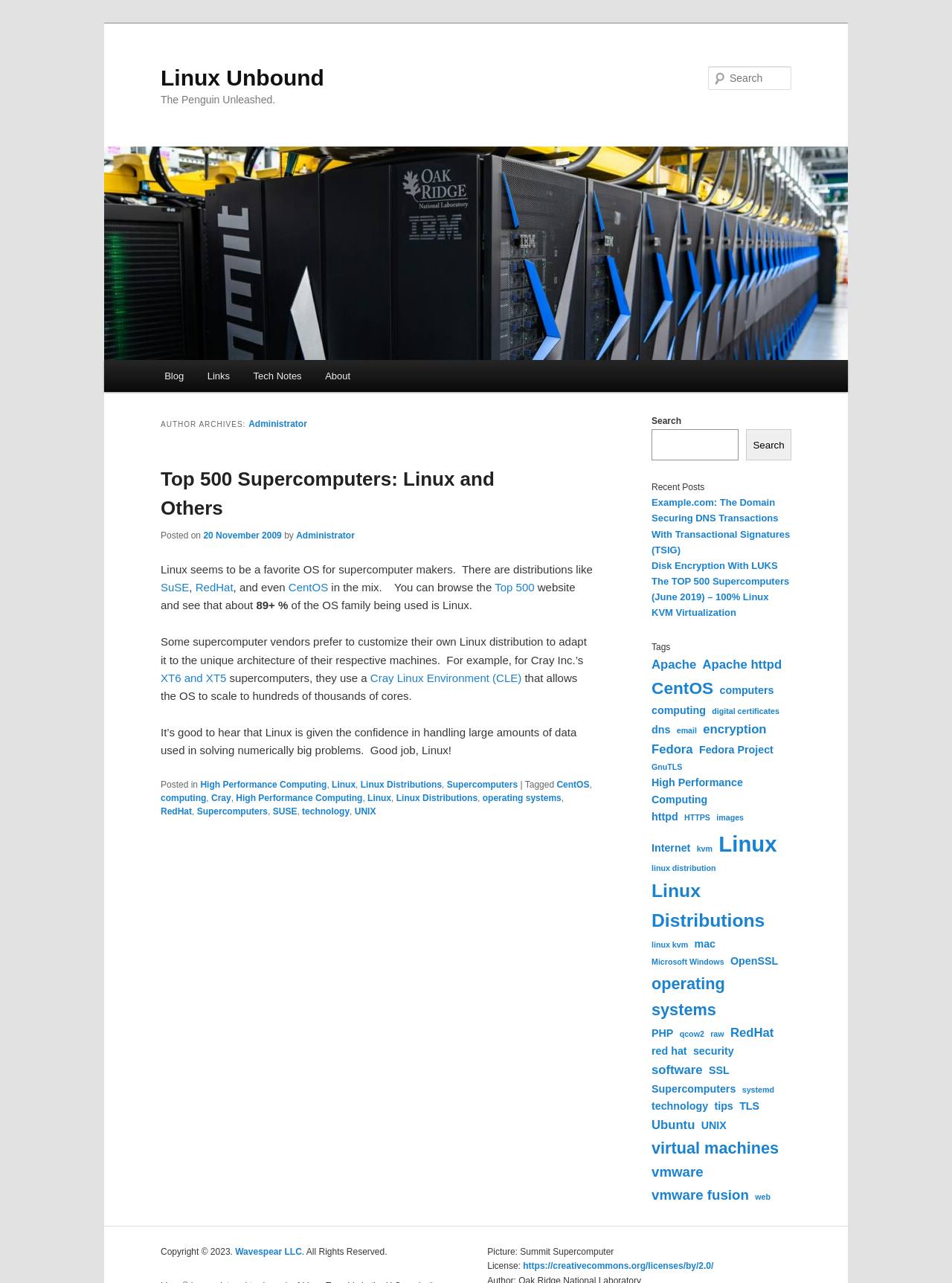Given the description "parent_node: Search name="s" placeholder="Search"", determine the bounding box of the corresponding UI element.

[0.744, 0.052, 0.831, 0.07]